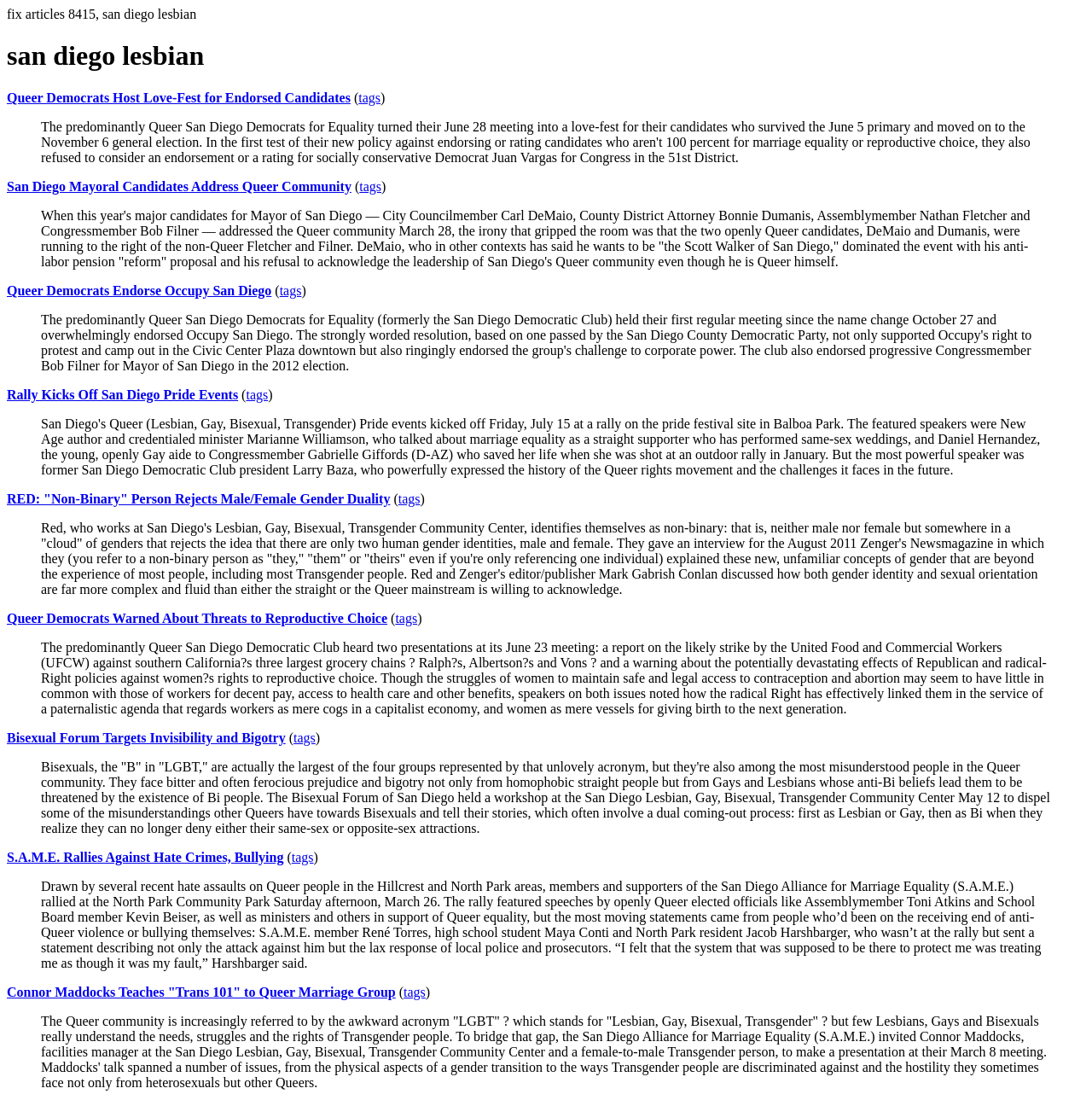Locate the bounding box coordinates of the element I should click to achieve the following instruction: "Read the article 'San Diego Mayoral Candidates Address Queer Community'".

[0.006, 0.163, 0.322, 0.176]